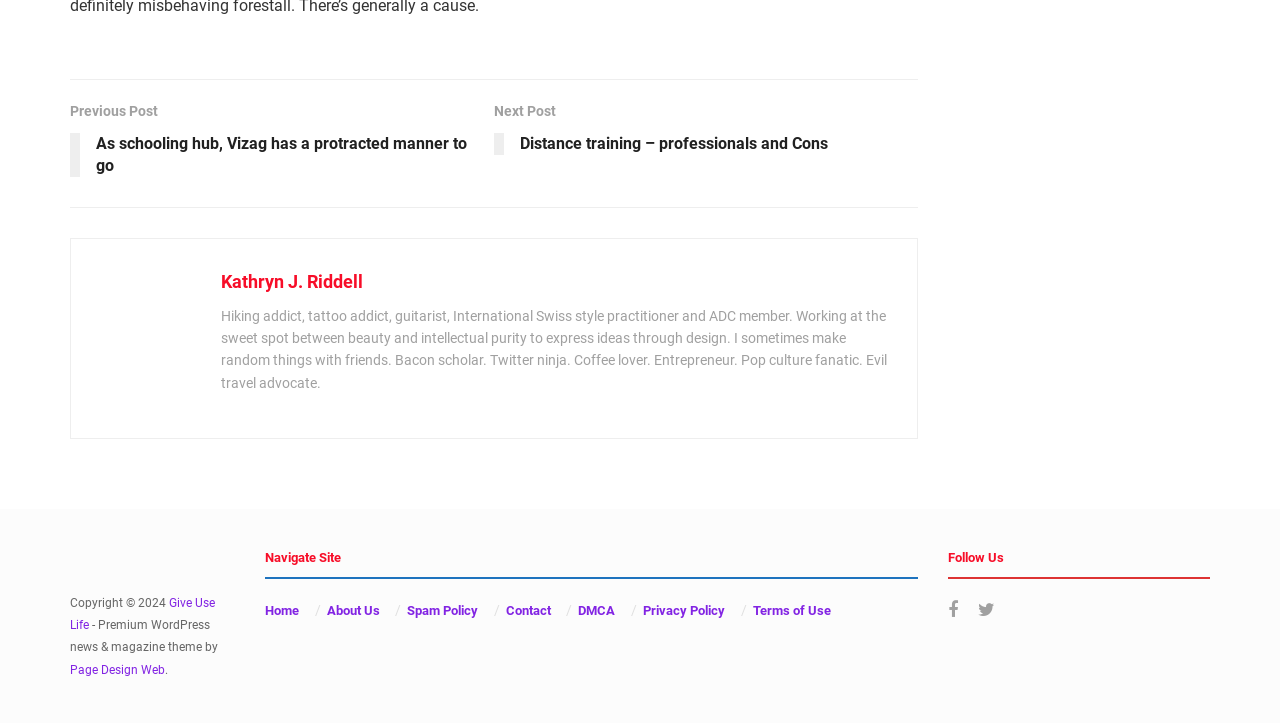Provide your answer in one word or a succinct phrase for the question: 
What are the social media platforms available?

Twitter